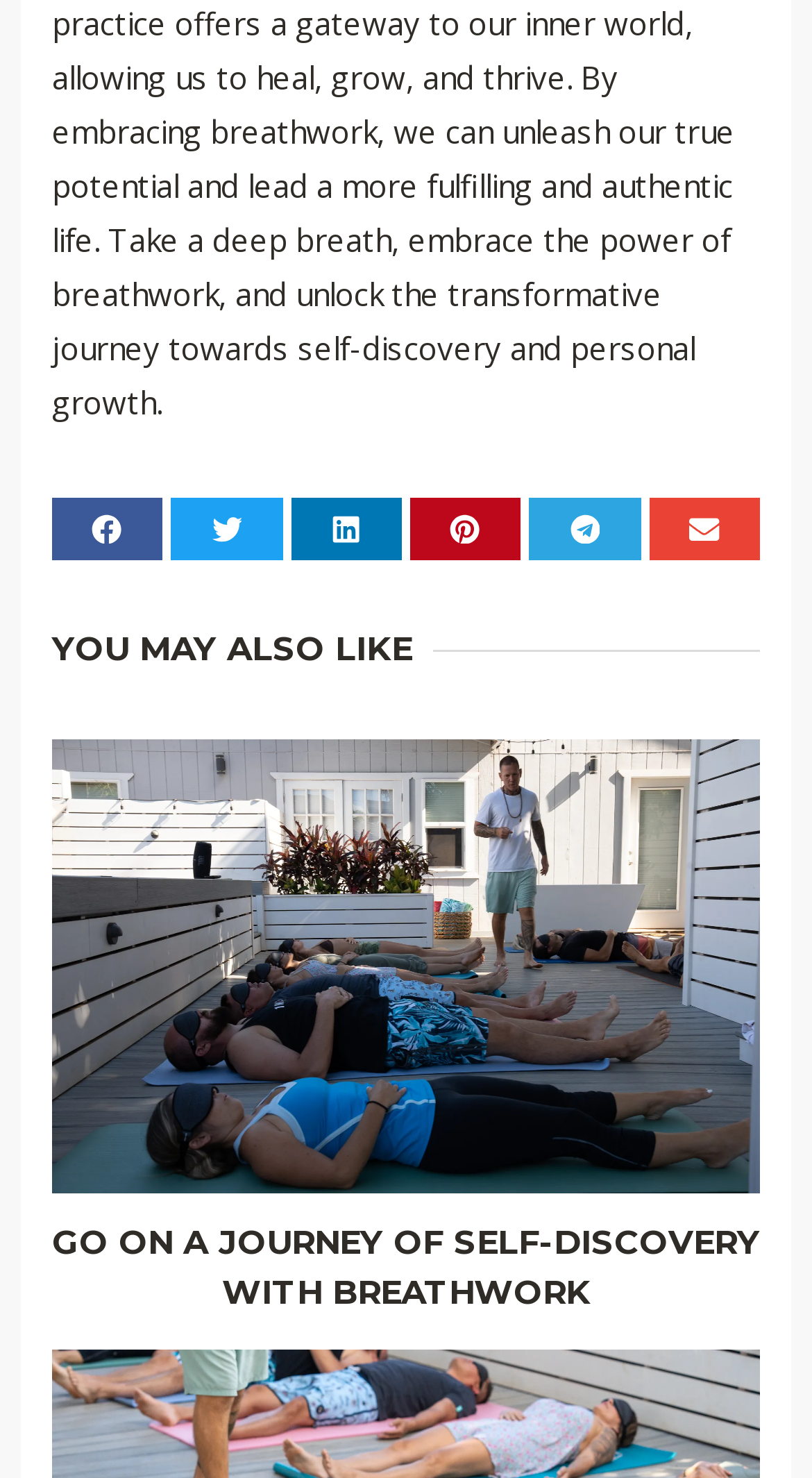How many images are there in the social media sharing buttons?
Can you give a detailed and elaborate answer to the question?

I counted the number of image elements inside the social media sharing buttons and found that each button has an image, so there are 5 images in total.